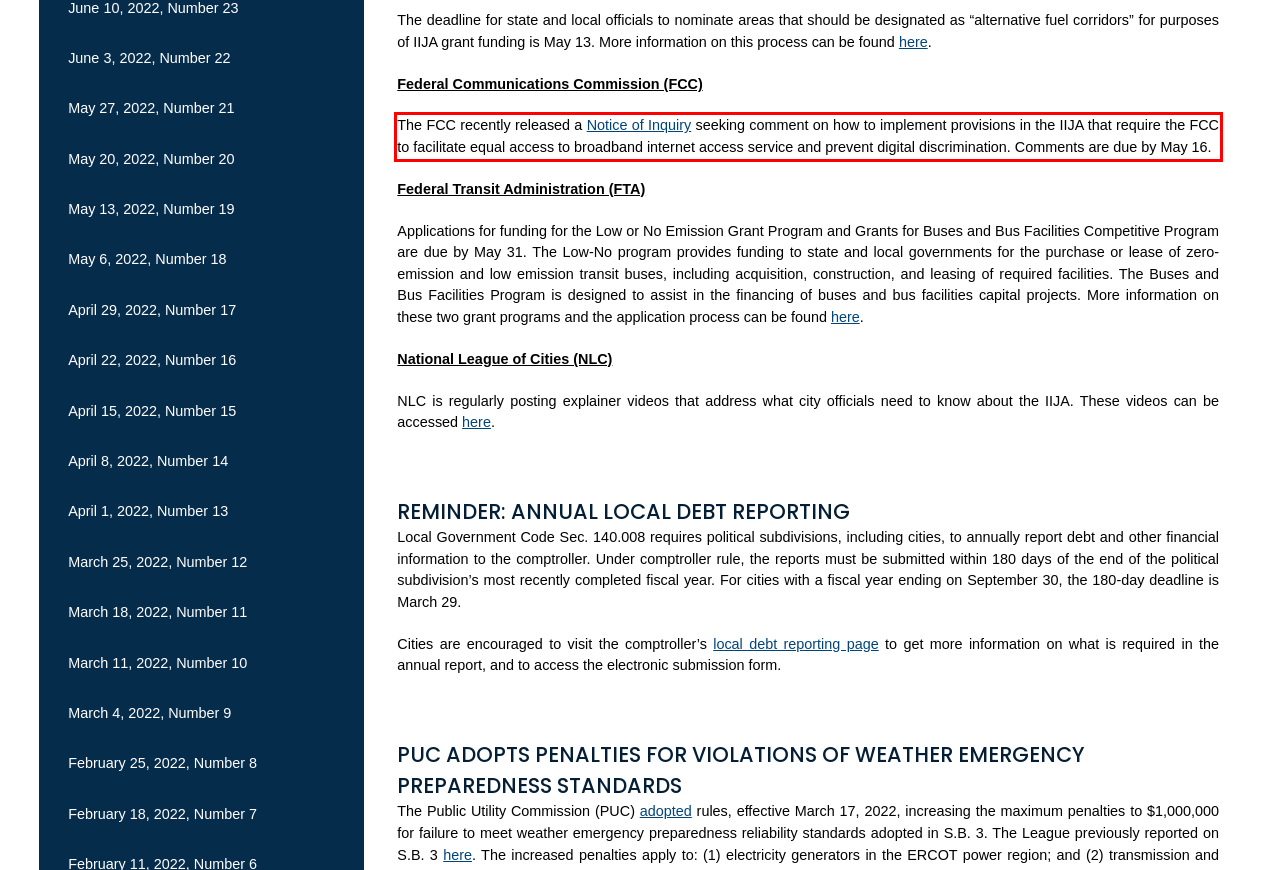In the screenshot of the webpage, find the red bounding box and perform OCR to obtain the text content restricted within this red bounding box.

The FCC recently released a Notice of Inquiry seeking comment on how to implement provisions in the IIJA that require the FCC to facilitate equal access to broadband internet access service and prevent digital discrimination. Comments are due by May 16.